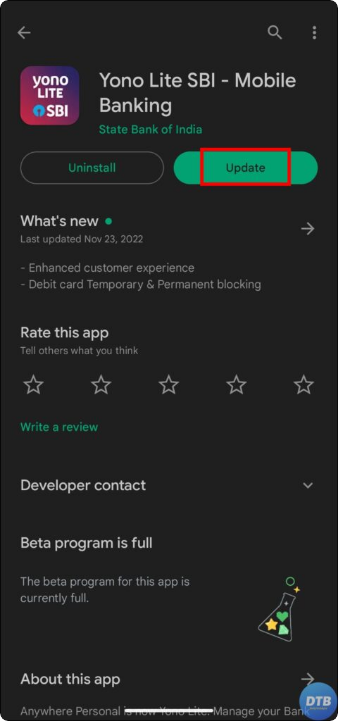Using the information in the image, give a detailed answer to the following question: What is the purpose of the 'What's new' section?

The 'What's new' section is included in the update screen to inform users about the recent enhancements made to the application, including improvements to customer experience and details about debit card temporary and permanent blocking.